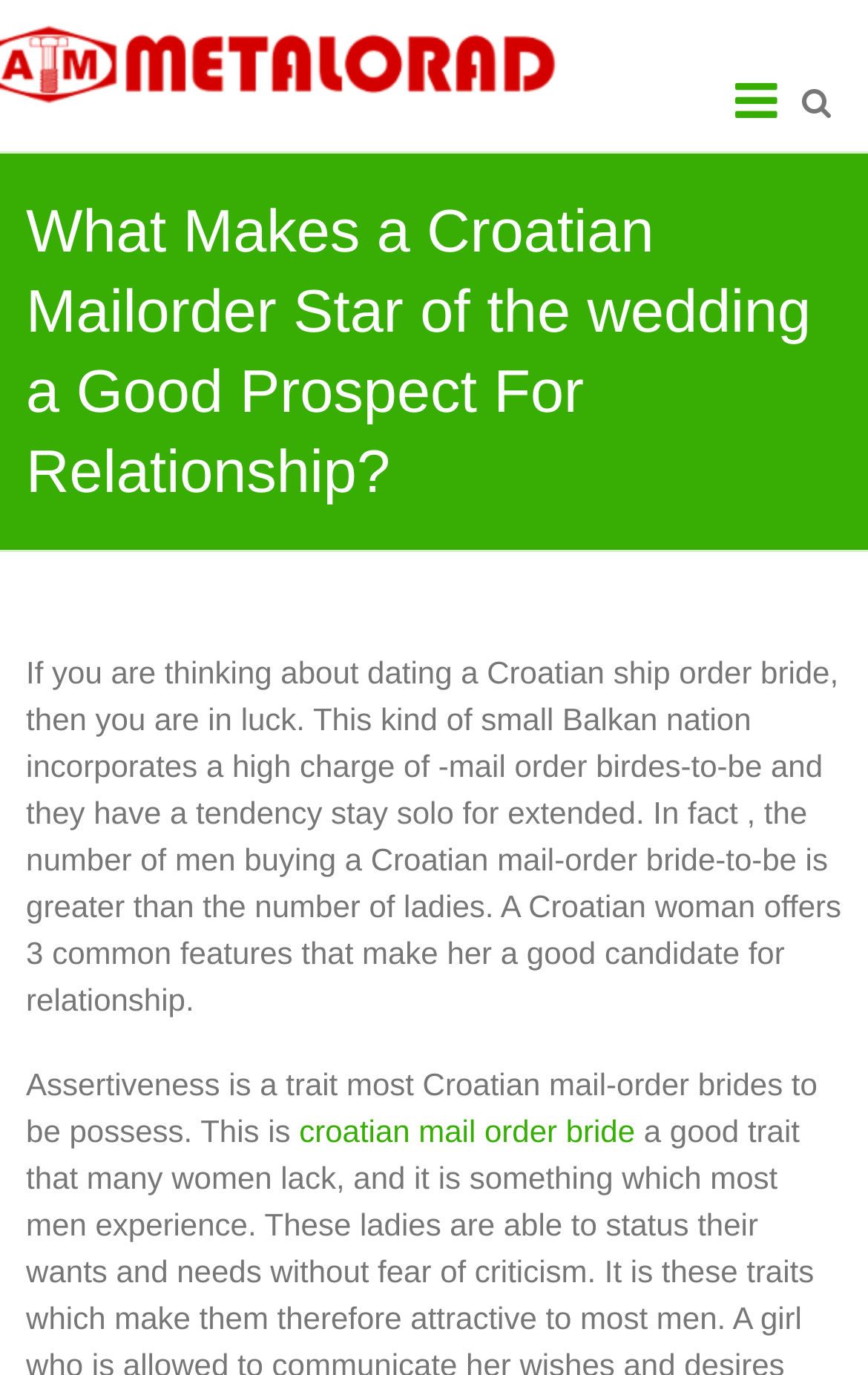Bounding box coordinates should be provided in the format (top-left x, top-left y, bottom-right x, bottom-right y) with all values between 0 and 1. Identify the bounding box for this UI element: croatian mail order bride

[0.345, 0.809, 0.732, 0.835]